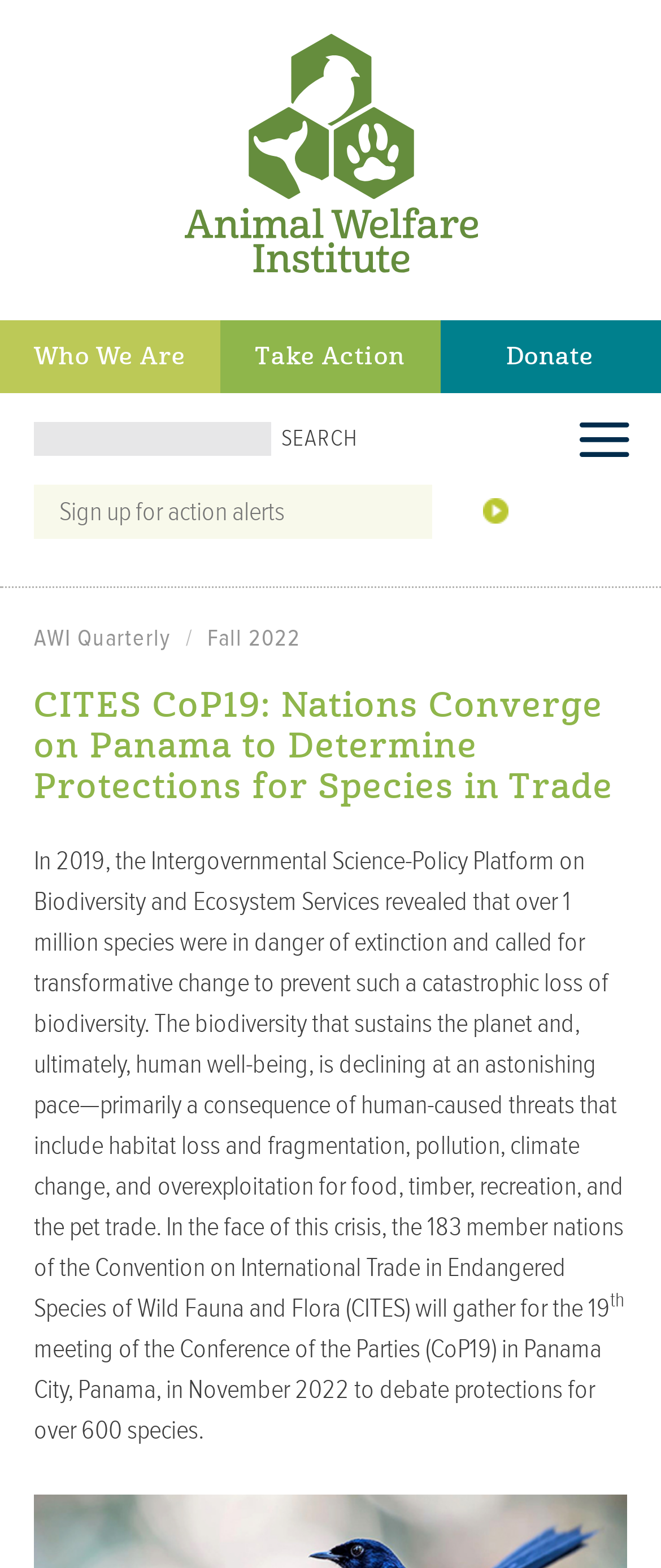What is the purpose of the 'Search' button?
Please describe in detail the information shown in the image to answer the question.

The 'Search' button is located next to a textbox, which suggests that the purpose of the button is to search the website for specific content or keywords.